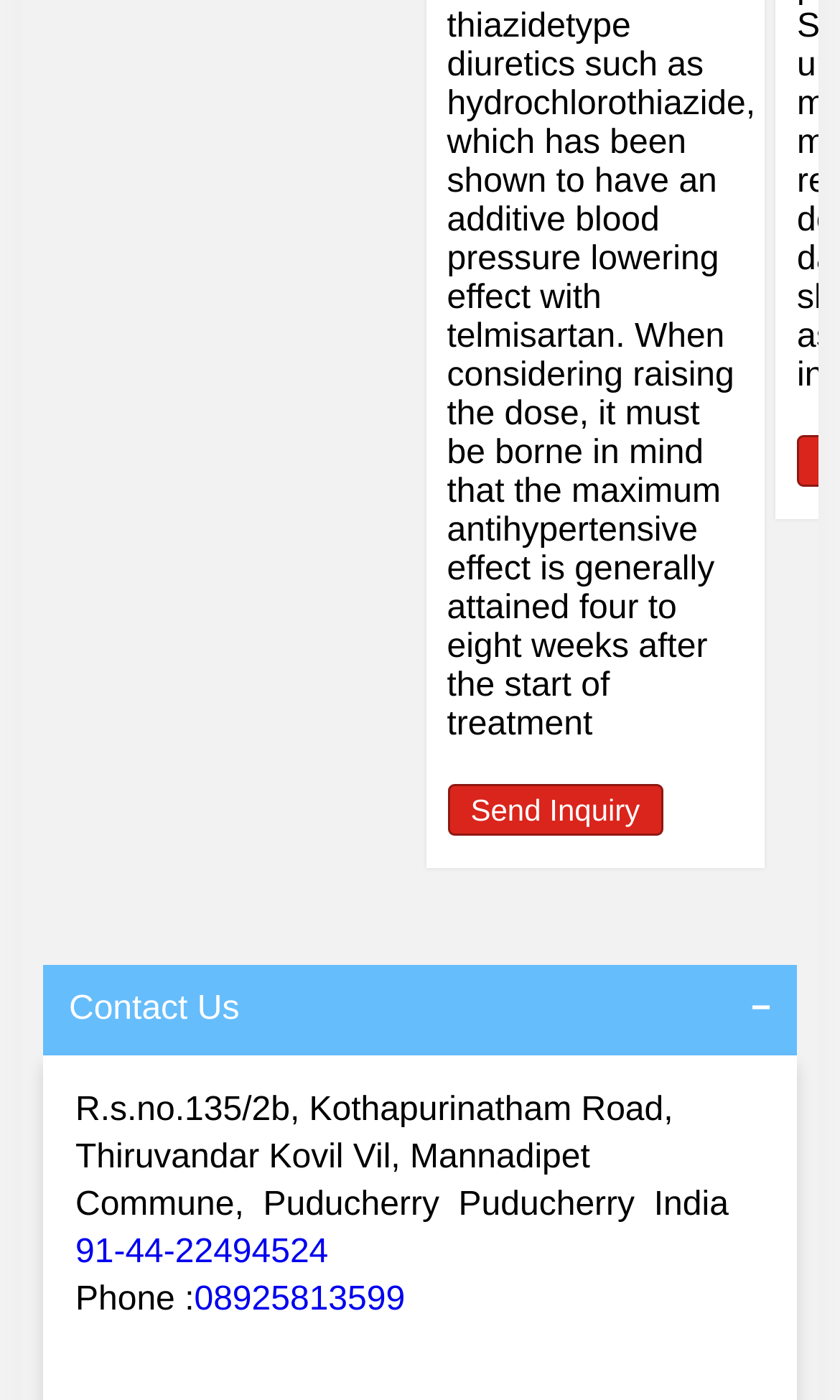Consider the image and give a detailed and elaborate answer to the question: 
What type of information is provided in the 'Contact Us' section?

The 'Contact Us' section of the webpage provides information about how to get in touch with the organization or individual, including their physical address and phone numbers.